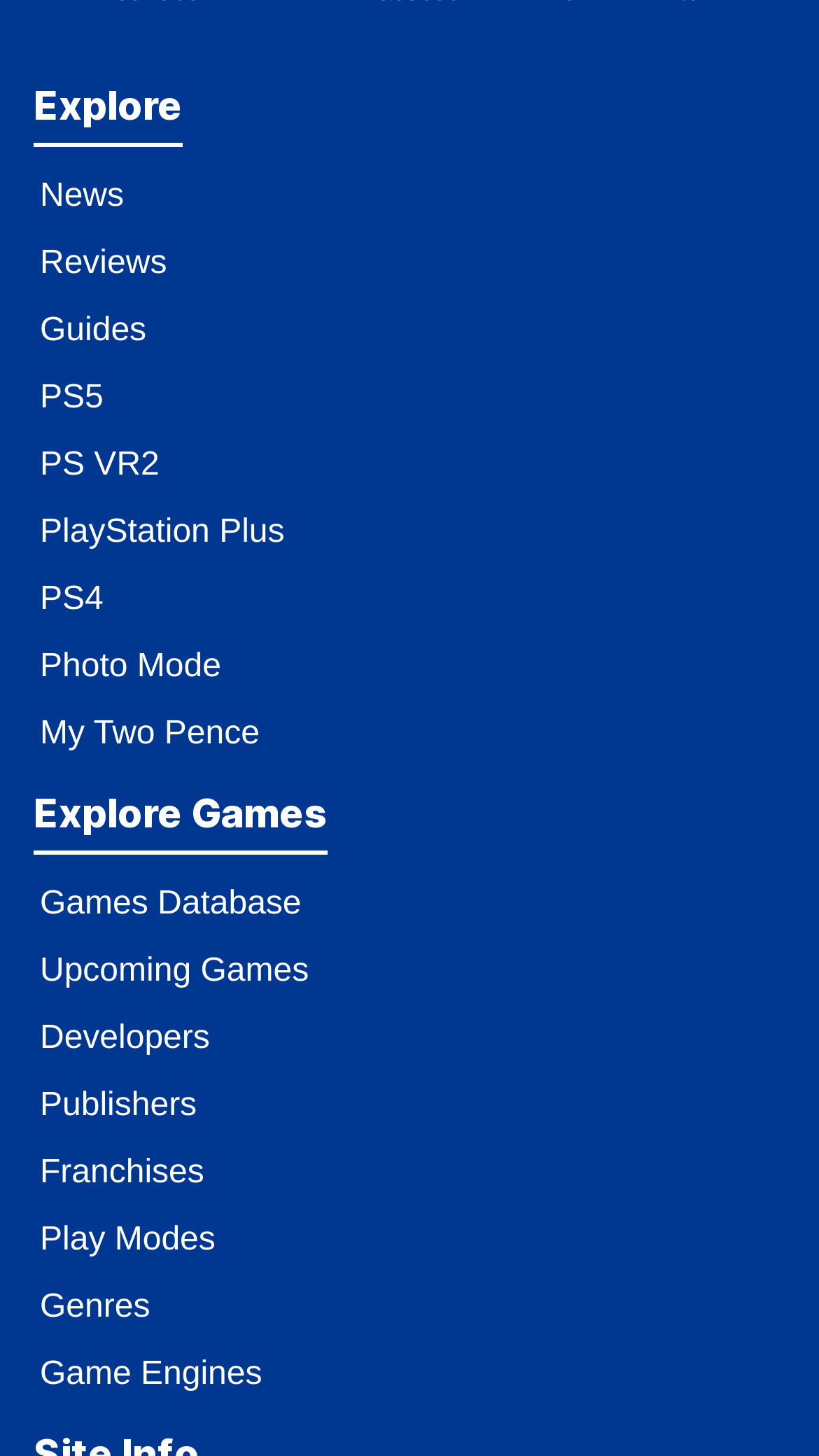Please specify the bounding box coordinates of the clickable section necessary to execute the following command: "Switch to Nederlands".

None